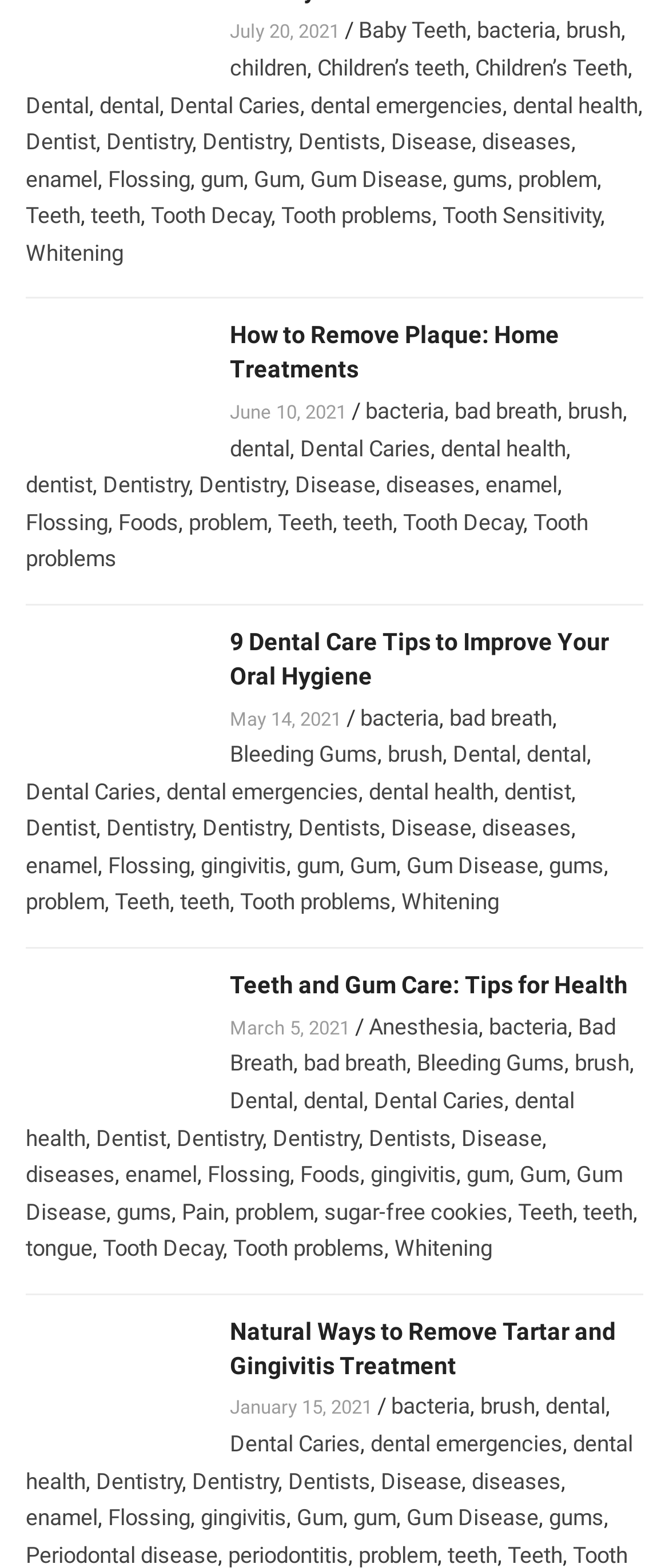Determine the bounding box coordinates of the region to click in order to accomplish the following instruction: "Click on 'Baby Teeth'". Provide the coordinates as four float numbers between 0 and 1, specifically [left, top, right, bottom].

[0.536, 0.011, 0.697, 0.028]